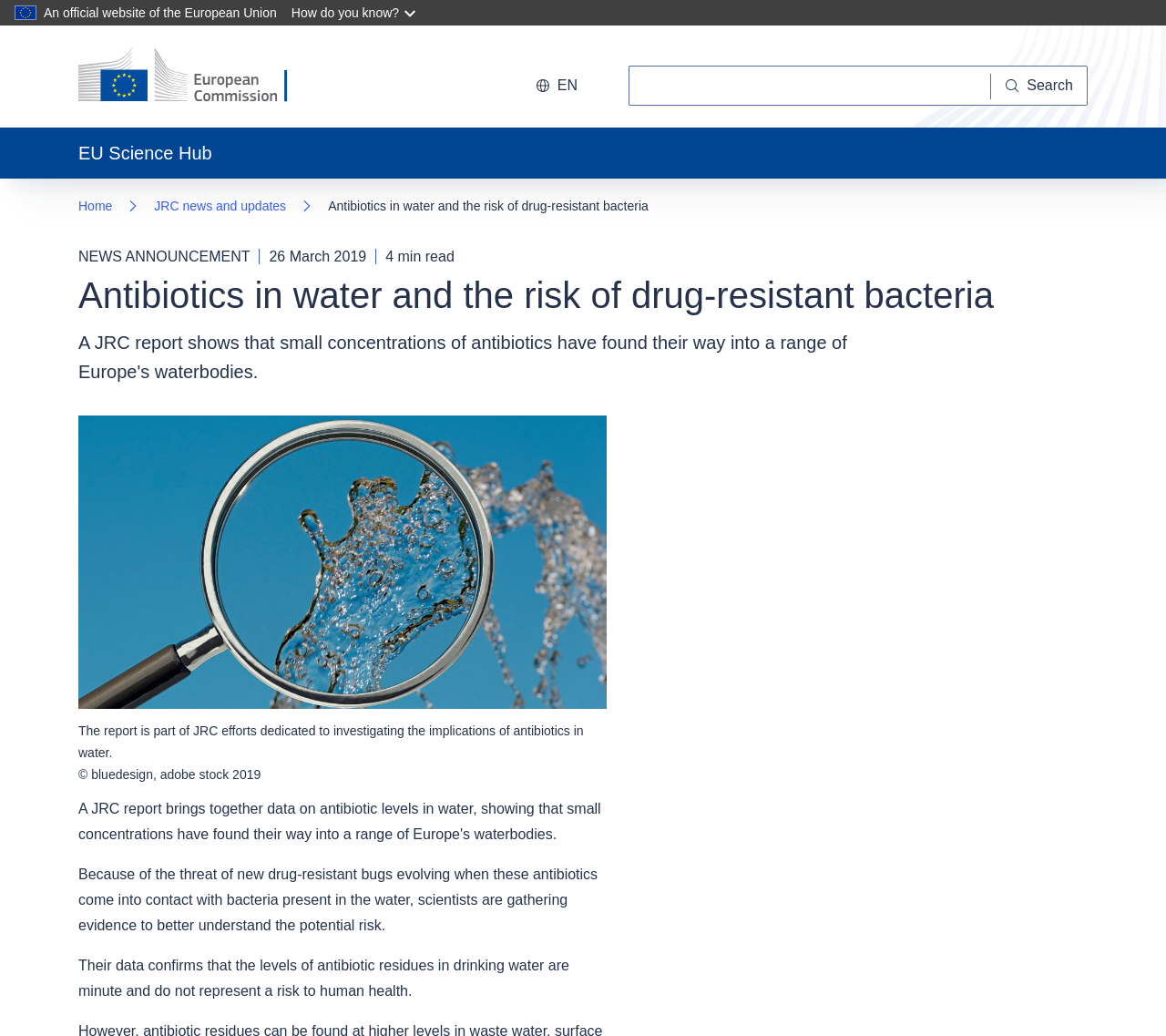Utilize the information from the image to answer the question in detail:
What is the name of the website?

I determined the answer by looking at the logo and the text 'Home - European Commission' which suggests that this is the official website of the European Commission.